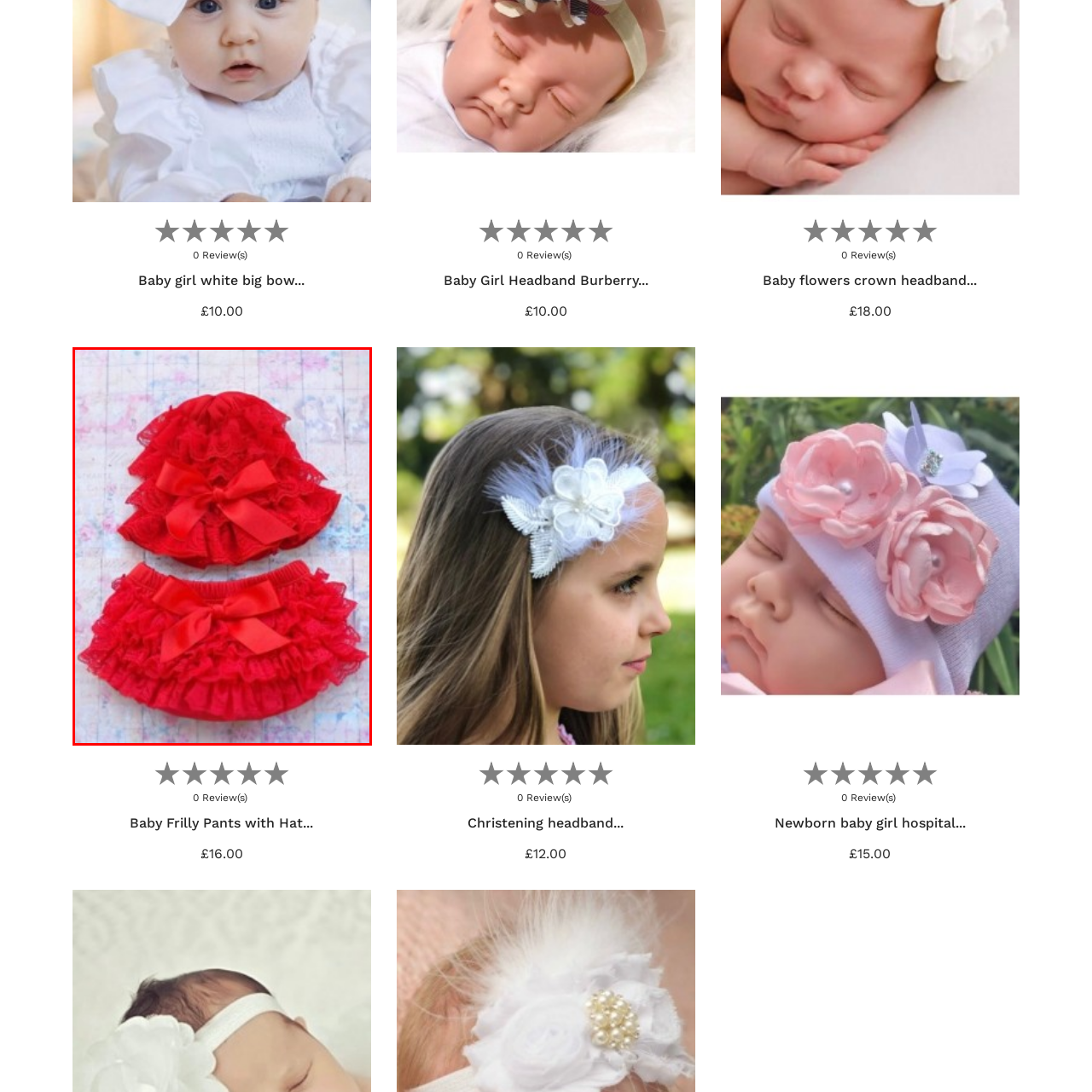Articulate a detailed description of the image enclosed by the red outline.

This charming image showcases a delightful baby girl outfit set featuring a vibrant red ruffled hat and matching bloomer shorts. The ruffled hat is adorned with stylish bows, creating a cute and playful look, perfect for special occasions or everyday wear. The matching bloomer shorts also feature ruffles and bows, adding to the overall adorableness of the set. This ensemble is not only visually appealing but also designed for comfort, making it an excellent choice for little ones. The background is a soft, floral print, enhancing the whimsical feel of the outfit.